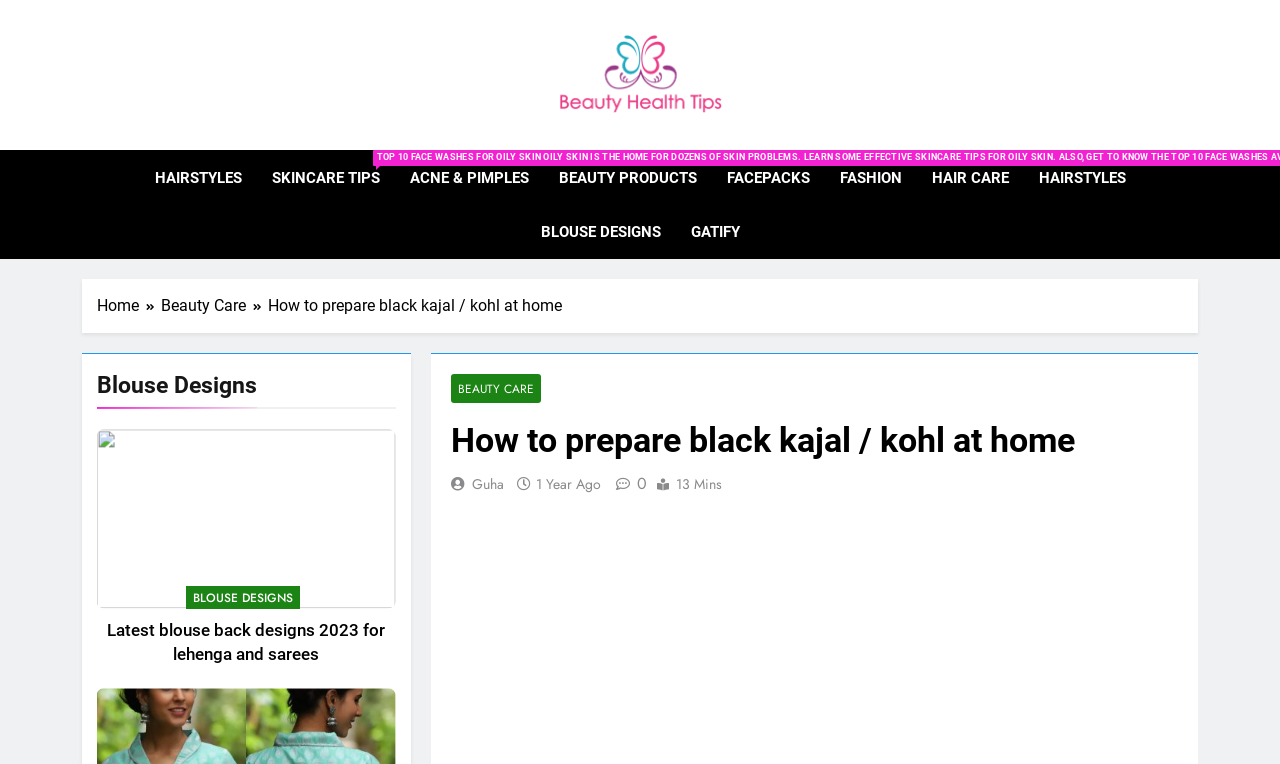Find the bounding box coordinates for the area you need to click to carry out the instruction: "Read about 'SKINCARE TIPS'". The coordinates should be four float numbers between 0 and 1, indicated as [left, top, right, bottom].

[0.2, 0.198, 0.308, 0.269]